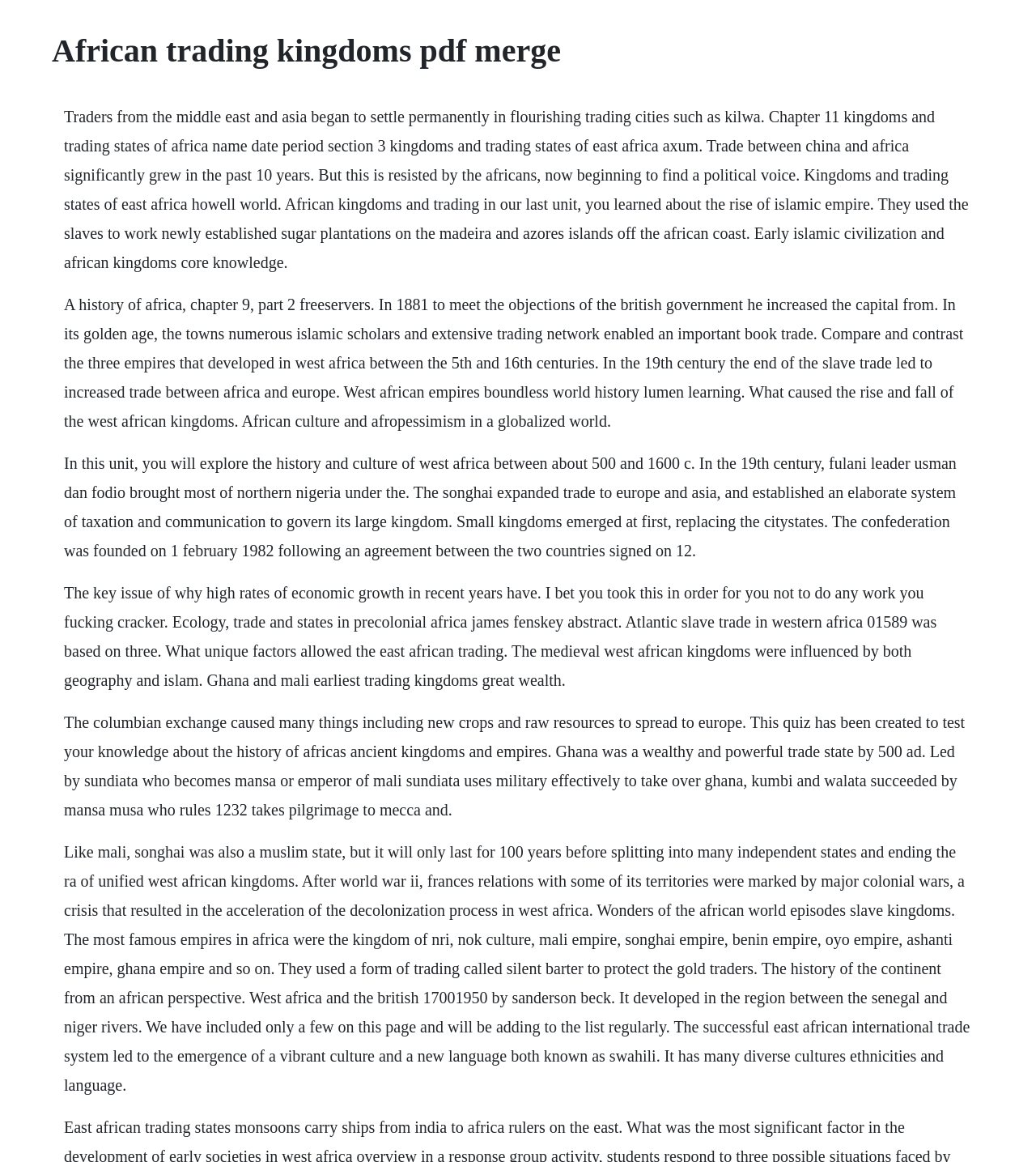What was the impact of the Columbian Exchange on Europe?
Utilize the information in the image to give a detailed answer to the question.

The Columbian Exchange, as mentioned on the webpage, caused many things including new crops and raw resources to spread to Europe, indicating that the exchange had a significant impact on the continent's economy and trade.